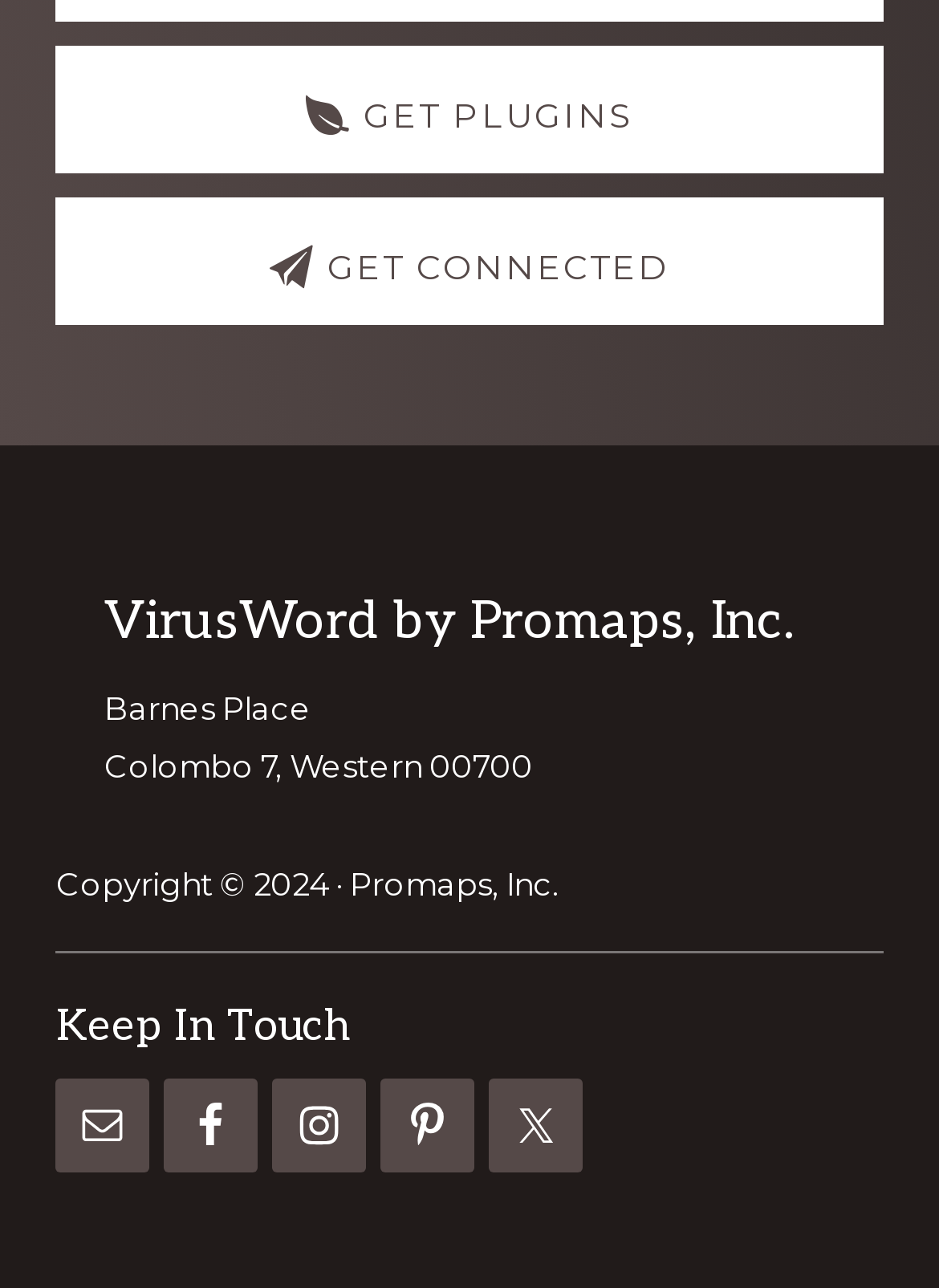Locate the bounding box of the user interface element based on this description: "Get Plugins".

[0.06, 0.032, 0.94, 0.131]